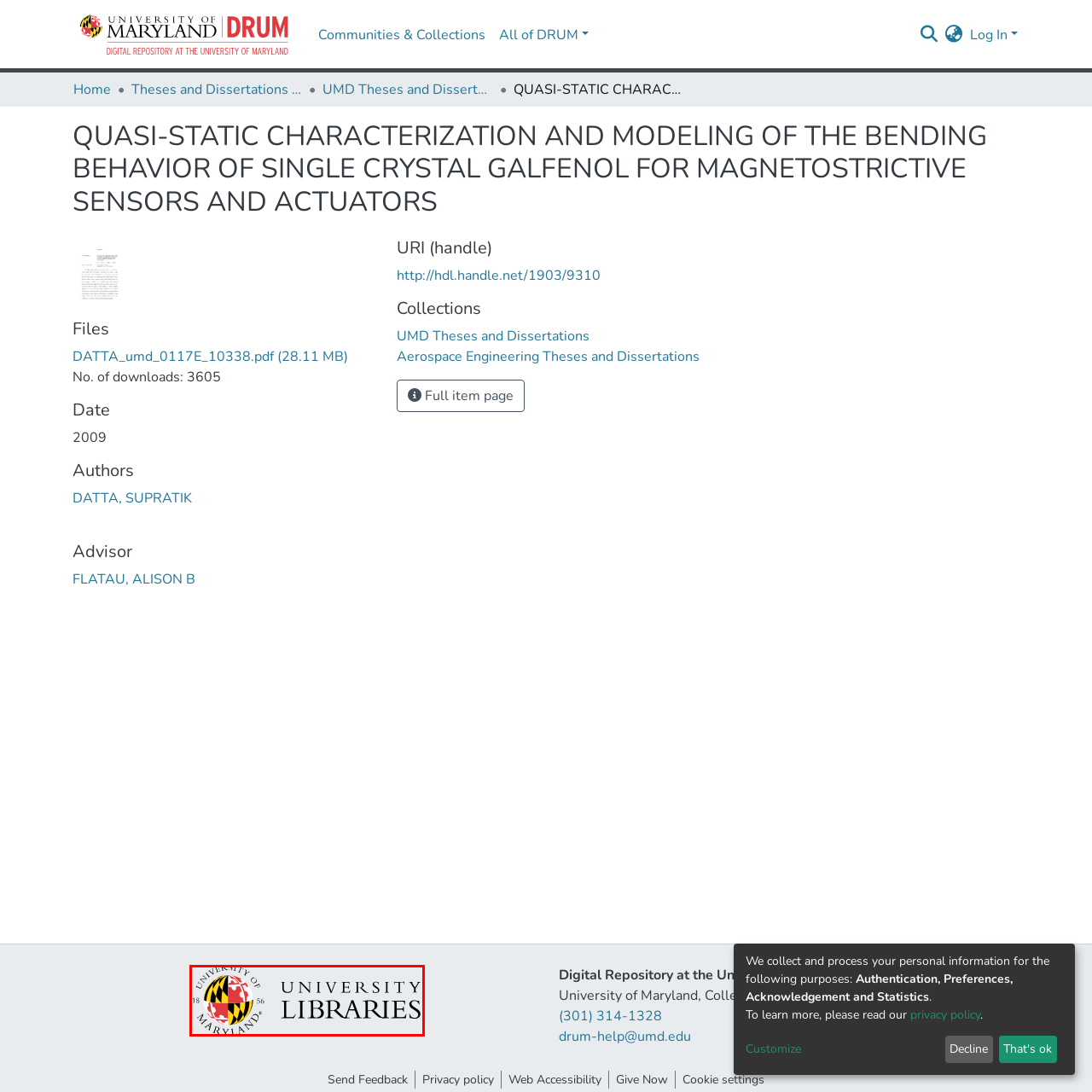Direct your attention to the image marked by the red box and answer the given question using a single word or phrase:
What colors are incorporated in the university's emblem?

Black, gold, red, and white